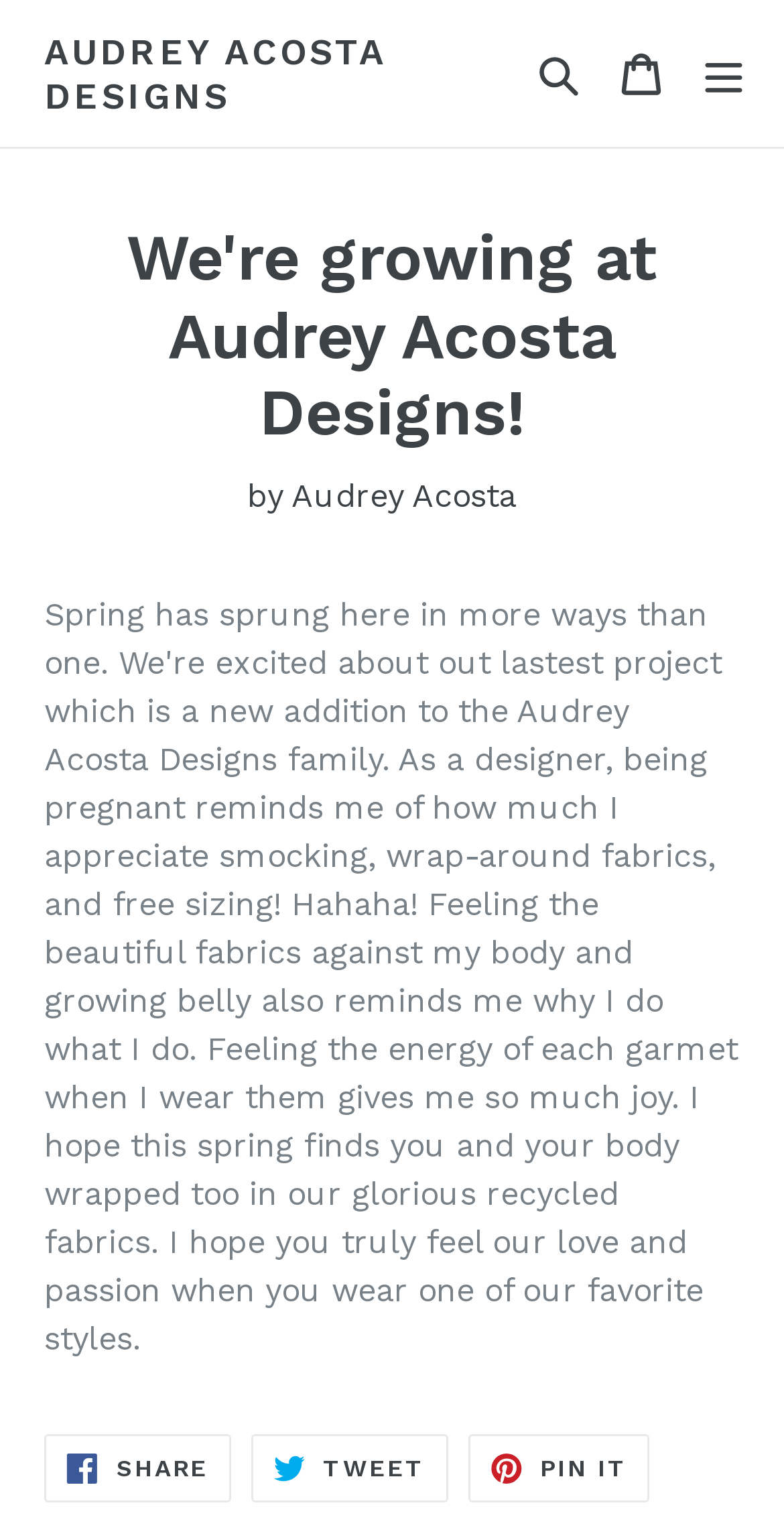What is the name of the design company?
Refer to the image and respond with a one-word or short-phrase answer.

Audrey Acosta Designs